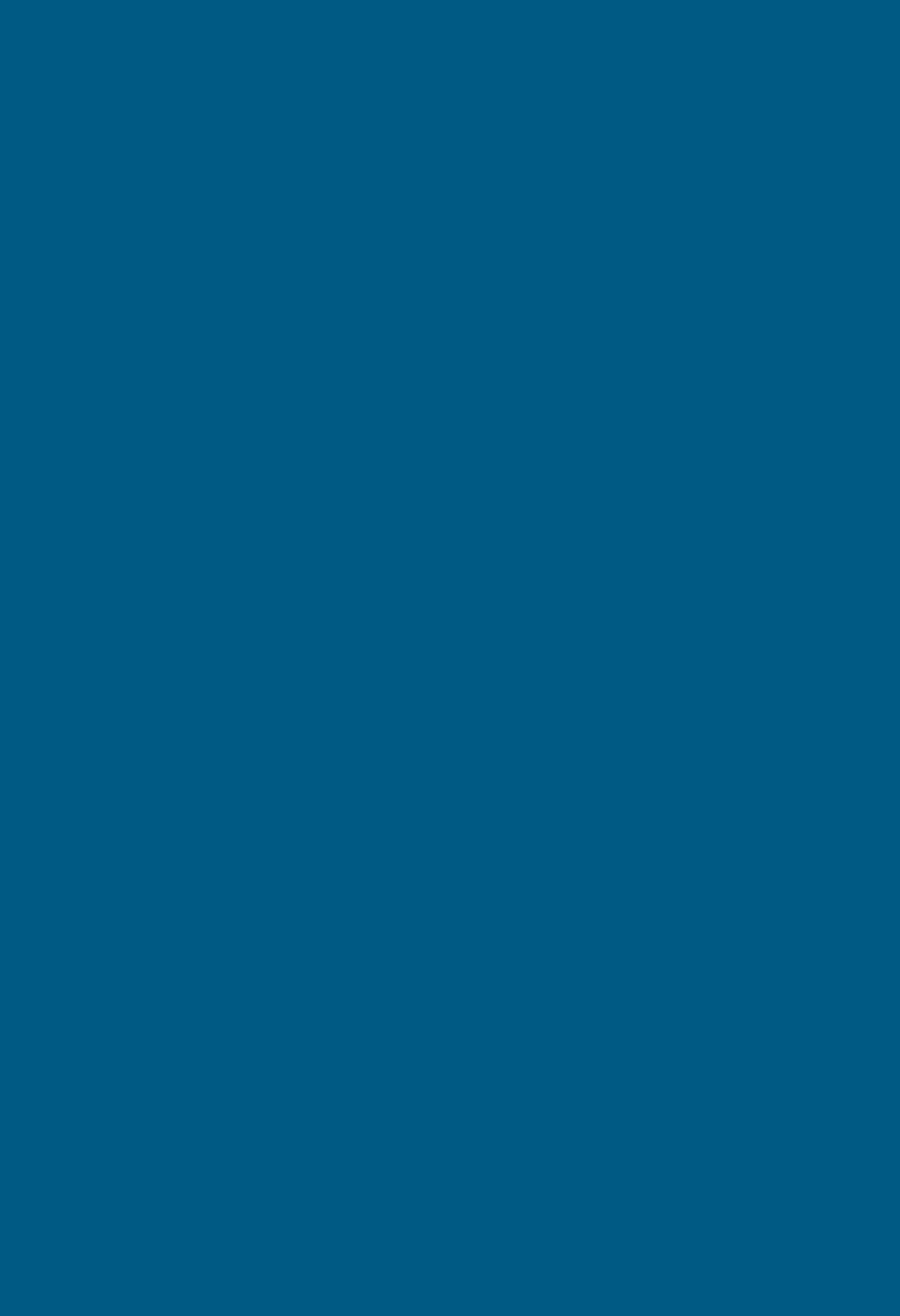Provide your answer to the question using just one word or phrase: What is the name of the rule mentioned?

Rule 74